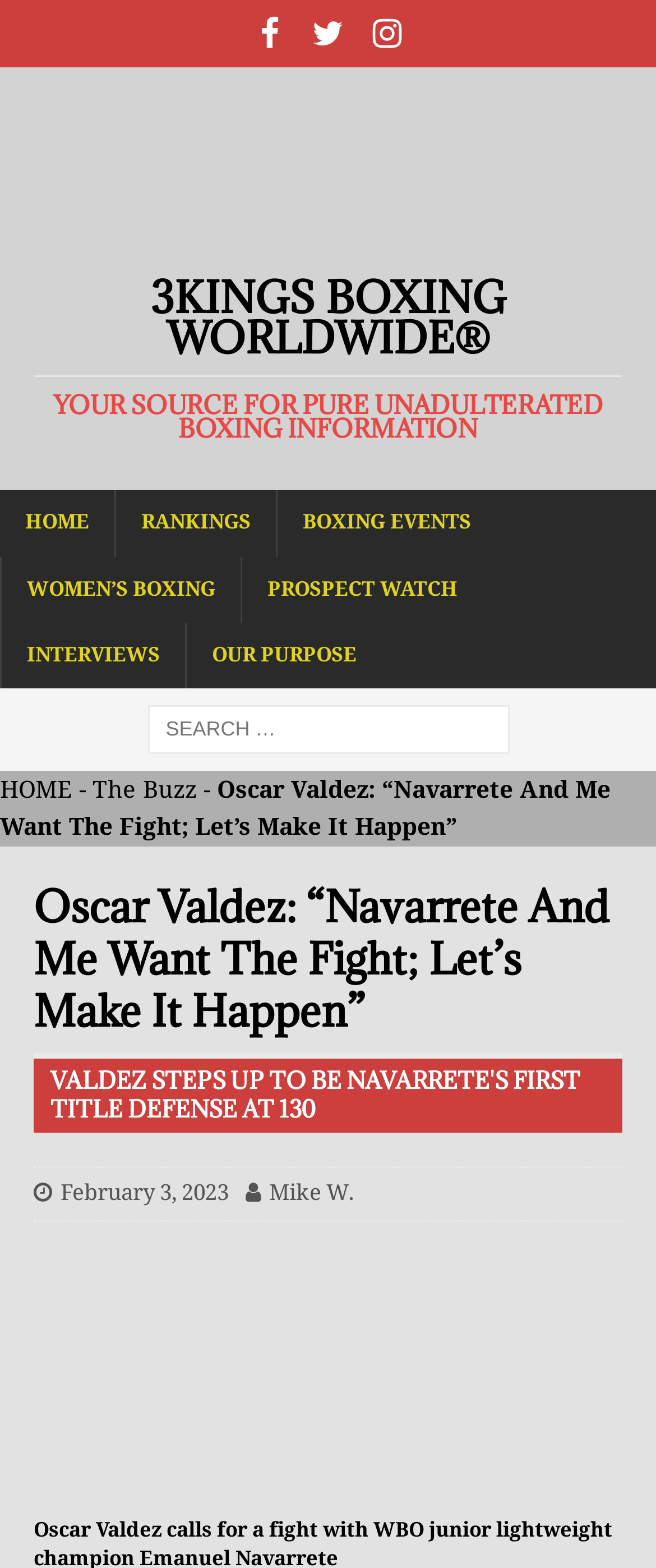Find the coordinates for the bounding box of the element with this description: "Scroll to top".

None